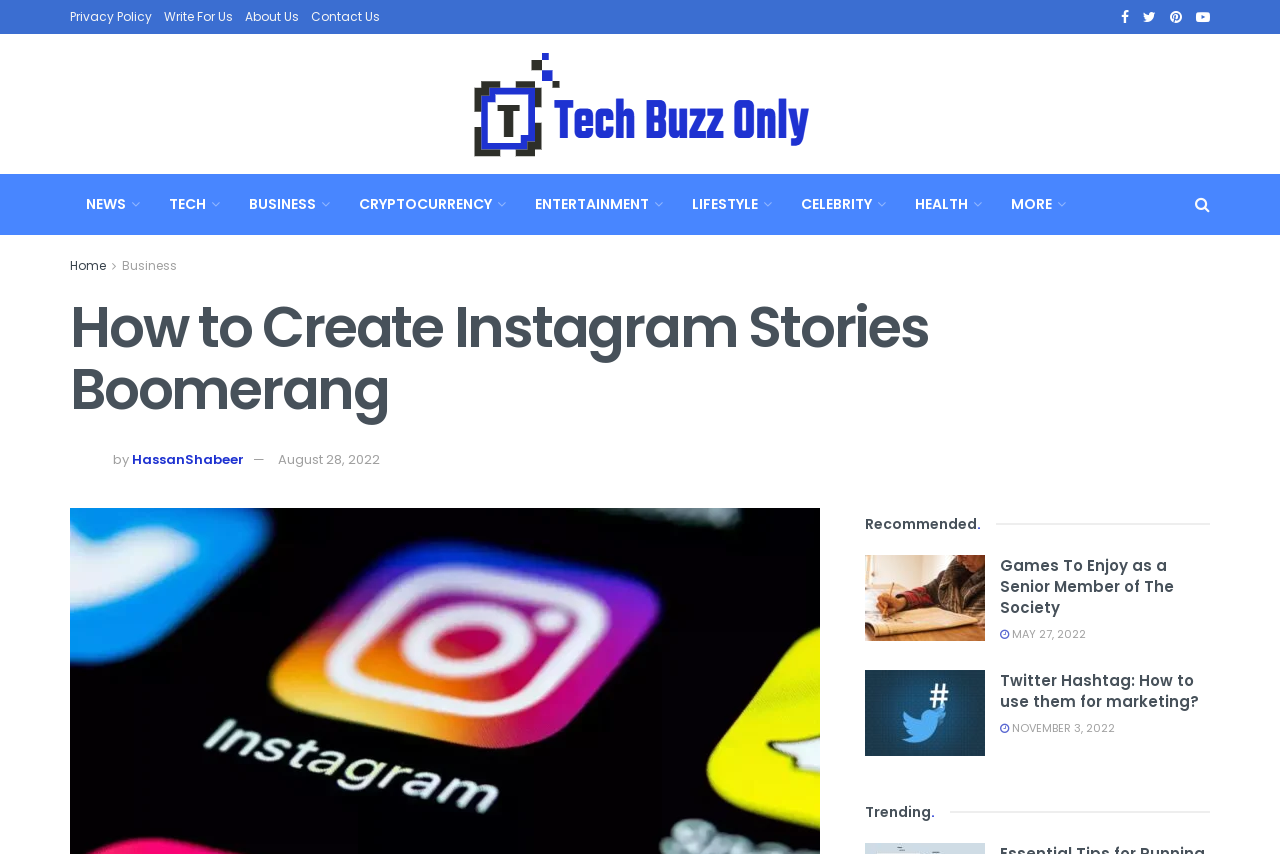Identify the bounding box coordinates of the HTML element based on this description: "Contact Us".

[0.243, 0.0, 0.297, 0.04]